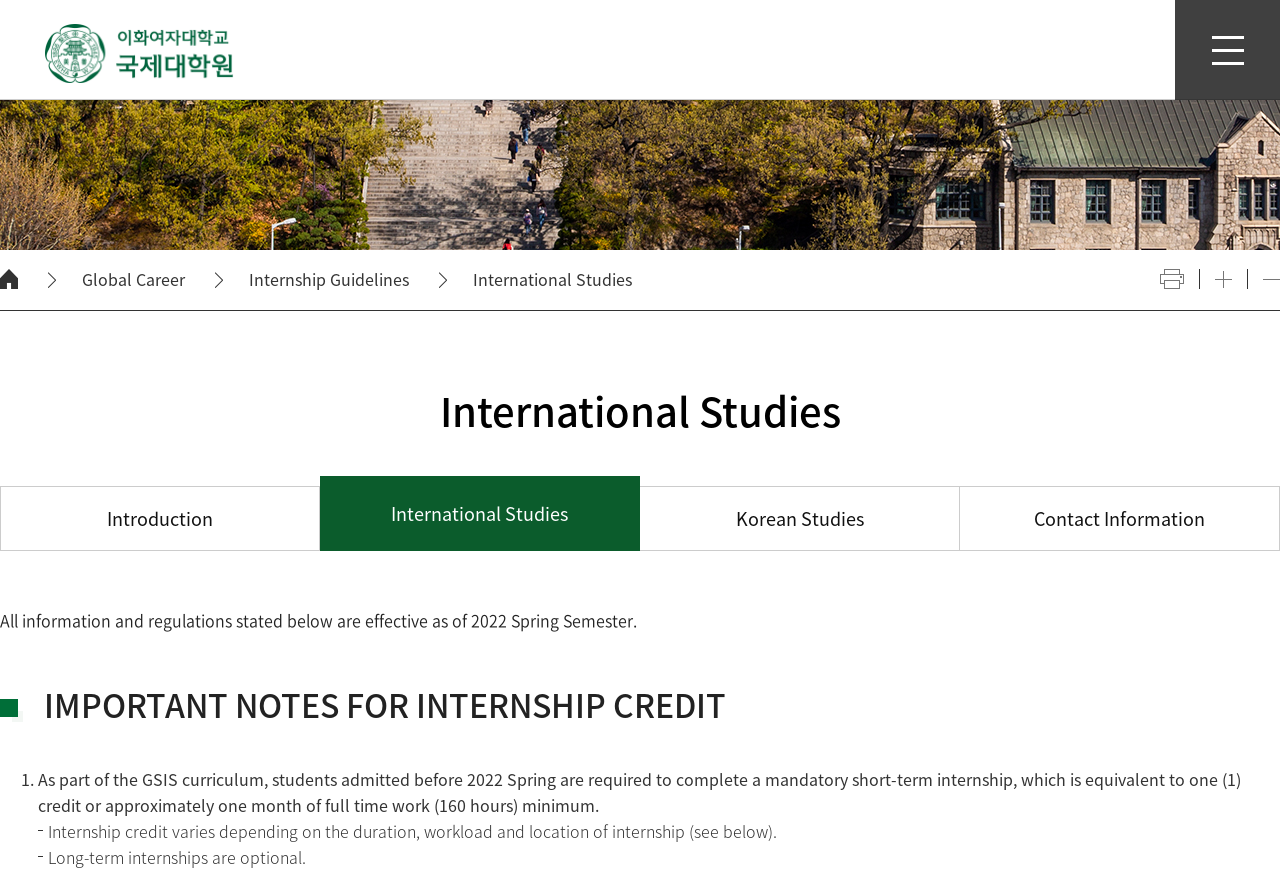Please identify the bounding box coordinates of the region to click in order to complete the given instruction: "Click the button to open the entire menu". The coordinates should be four float numbers between 0 and 1, i.e., [left, top, right, bottom].

[0.918, 0.0, 1.0, 0.116]